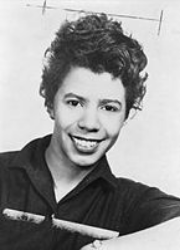Given the content of the image, can you provide a detailed answer to the question?
What is the style of Lorraine Hansberry's hair?

The caption describes Lorraine Hansberry's hair as being styled in soft curls, which is evident in the black and white portrait of her.